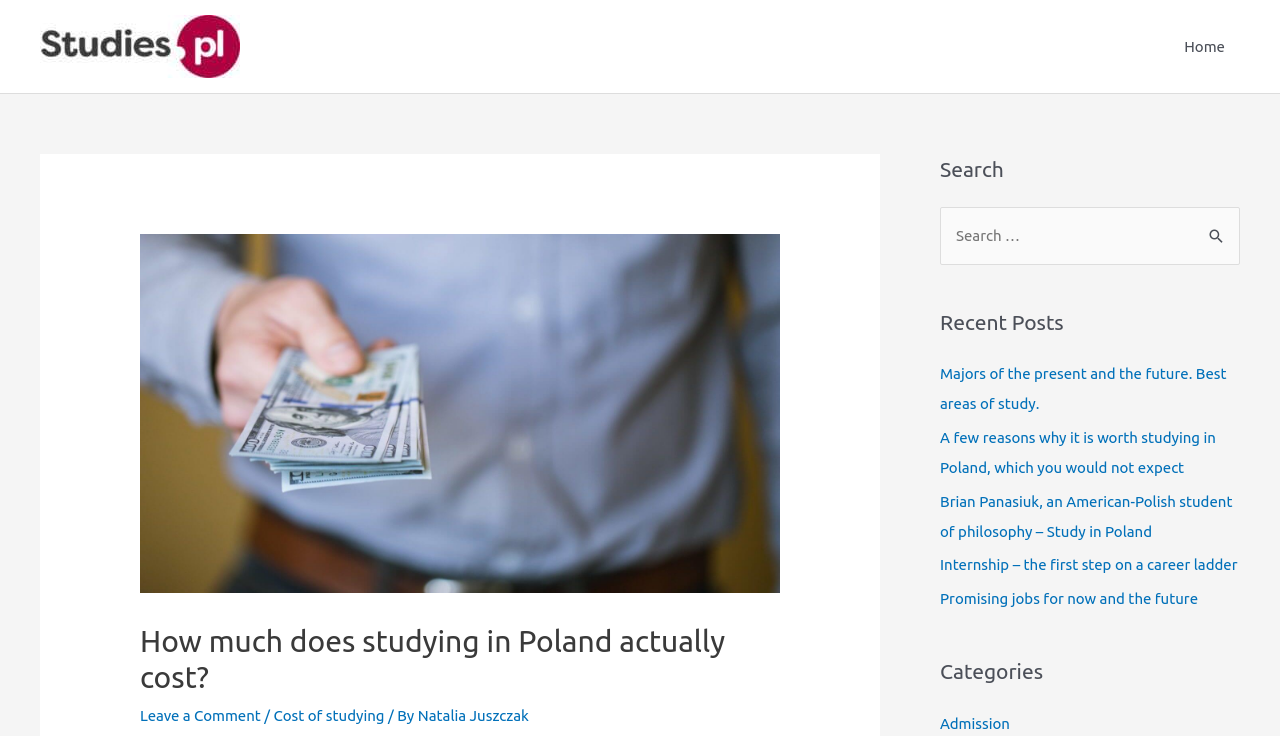Provide an in-depth description of the elements and layout of the webpage.

The webpage is about studying and living in Poland, with a focus on the cost of studying in the country. At the top left, there is a logo with the text "Study and live in Poland" accompanied by an image. 

On the top right, there is a site navigation menu with a single item, "Home". Below the navigation menu, there is a main heading that reads "How much does studying in Poland actually cost?" followed by a link to leave a comment and information about the author, Natalia Juszczak.

To the right of the main heading, there are three sections. The first section is a search bar with a heading that reads "Search" and a button to submit the search query. The second section is a list of recent posts, with five links to different articles, including "Majors of the present and the future. Best areas of study" and "Promising jobs for now and the future". The third section is a list of categories, with a single item, "Admission".

There are no images on the page apart from the logo image at the top left. The overall structure of the page is divided into clear sections, with headings and links to different articles and categories.